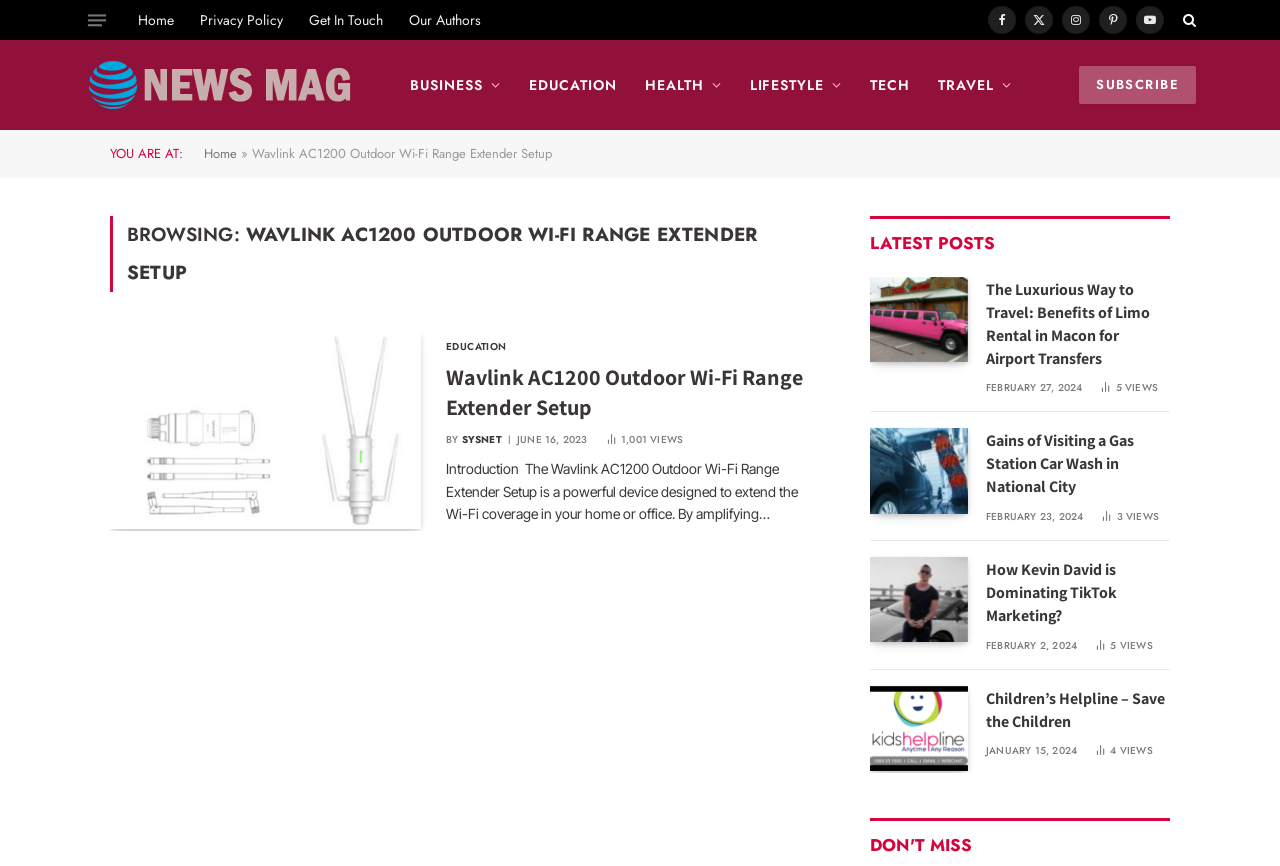Specify the bounding box coordinates of the area to click in order to follow the given instruction: "Visit the 'LIFESTYLE' category."

[0.575, 0.046, 0.669, 0.15]